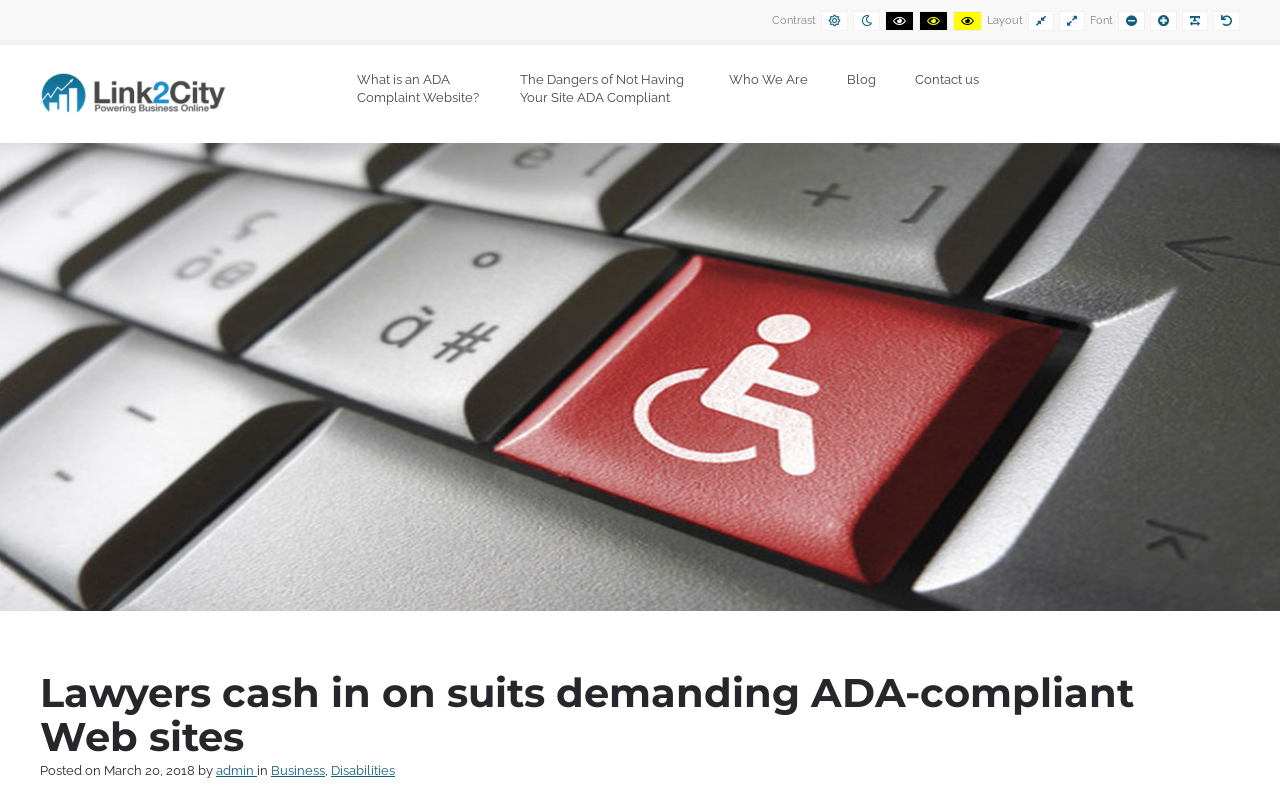Identify the bounding box coordinates of the element that should be clicked to fulfill this task: "Switch to wide layout". The coordinates should be provided as four float numbers between 0 and 1, i.e., [left, top, right, bottom].

[0.827, 0.014, 0.848, 0.039]